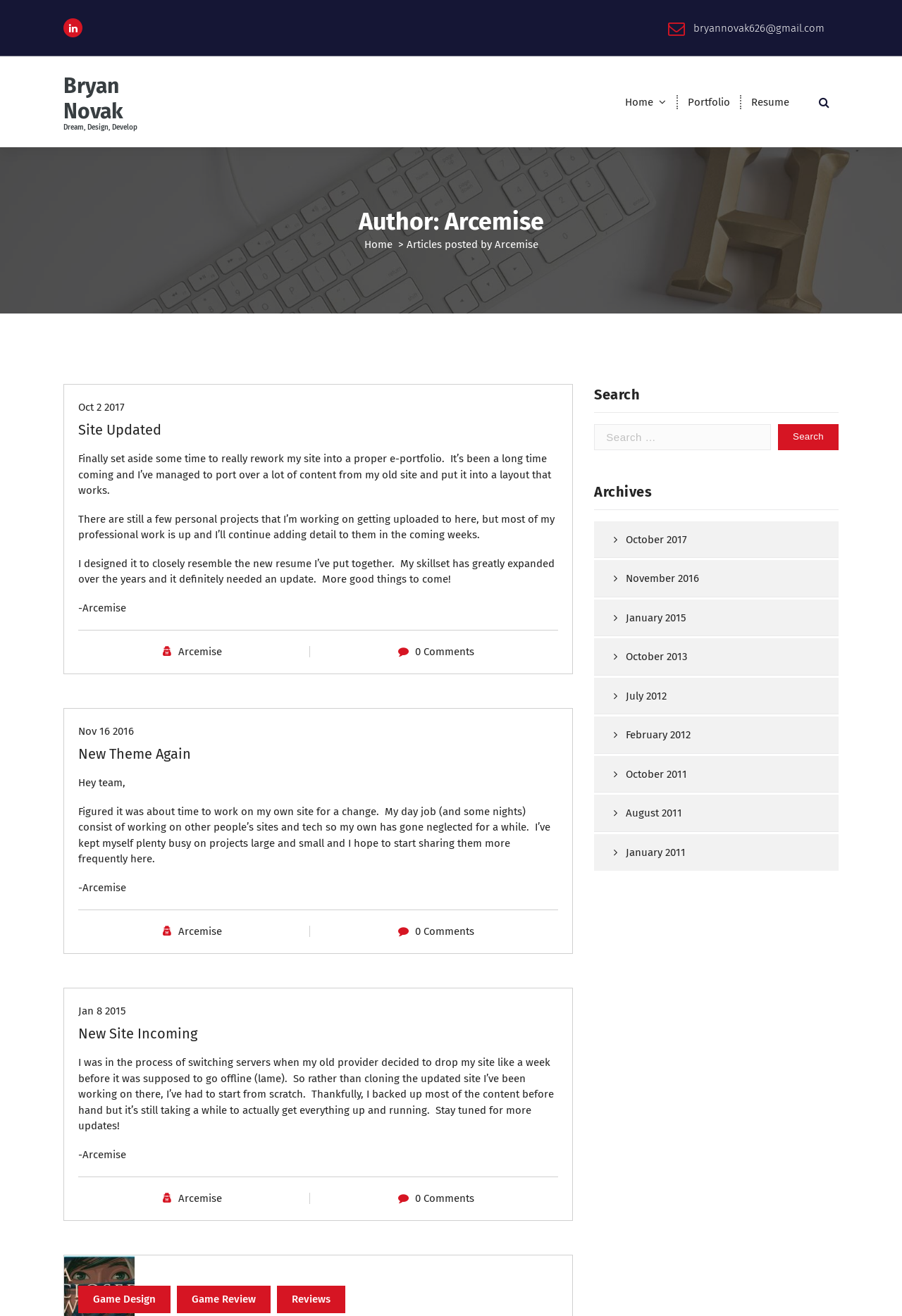What is the author's name? From the image, respond with a single word or brief phrase.

Bryan Novak